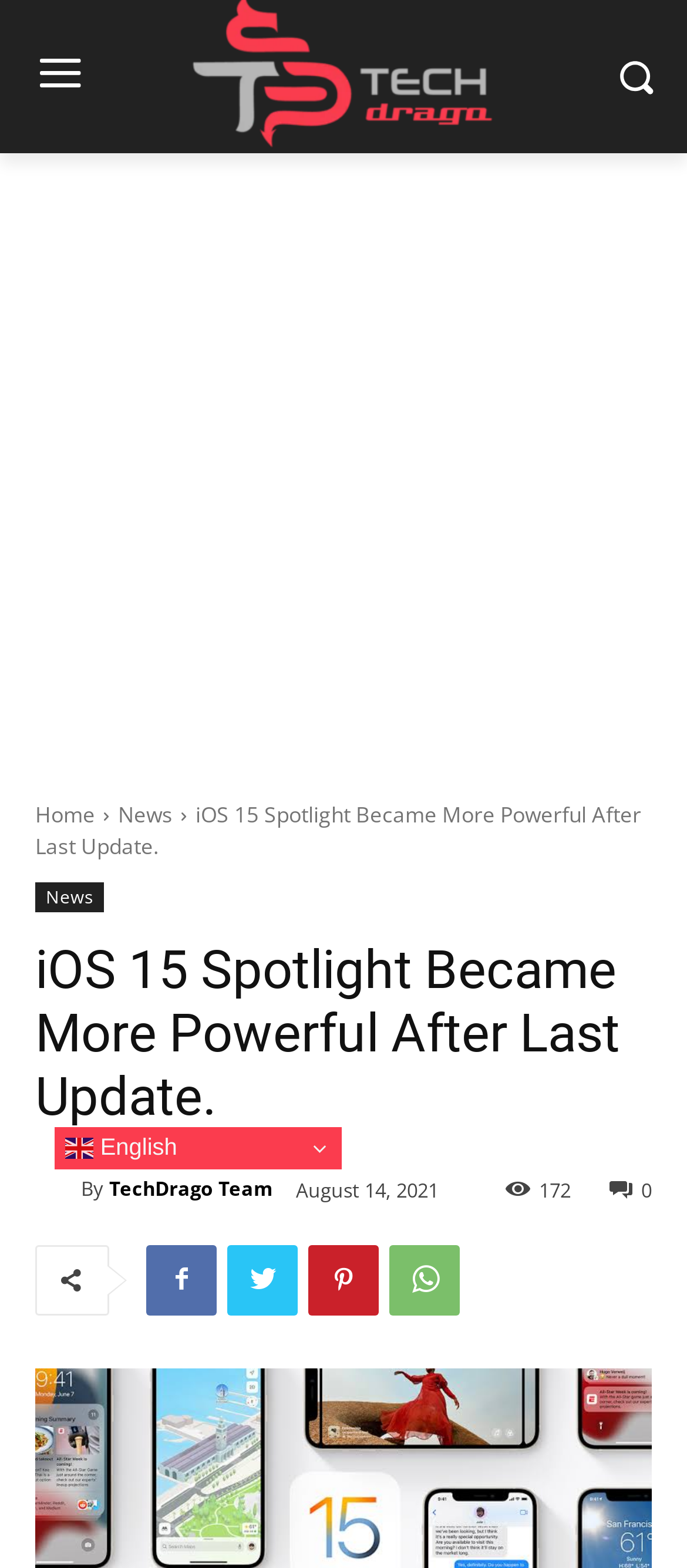Offer a comprehensive description of the webpage’s content and structure.

The webpage is about iOS 15 Spotlight improvements, specifically discussing rich search results, web image search, device image search, lockscreen spotlight search, and app search. 

At the top of the page, there is a large image taking up most of the width. Below the image, there is an insertion section that spans the full width of the page, containing an advertisement iframe. 

On the left side of the page, there are several links, including "Home", "News", and another "News" link. Next to these links, there is a static text element displaying the title "iOS 15 Spotlight Became More Powerful After Last Update." 

Below the title, there is a heading element with the same title, followed by a link to "TechDrago Team" accompanied by a small image. To the right of this link, there is a static text element displaying "By". 

Further to the right, there is another link to "TechDrago Team", followed by a time element displaying the date "August 14, 2021". Next to the date, there is a link with a symbol, and a static text element displaying the number "172". 

On the bottom left of the page, there are several social media links, including Facebook, Twitter, LinkedIn, and Pinterest. 

On the bottom right of the page, there is a link to switch the language to English, accompanied by a small image of the English flag.